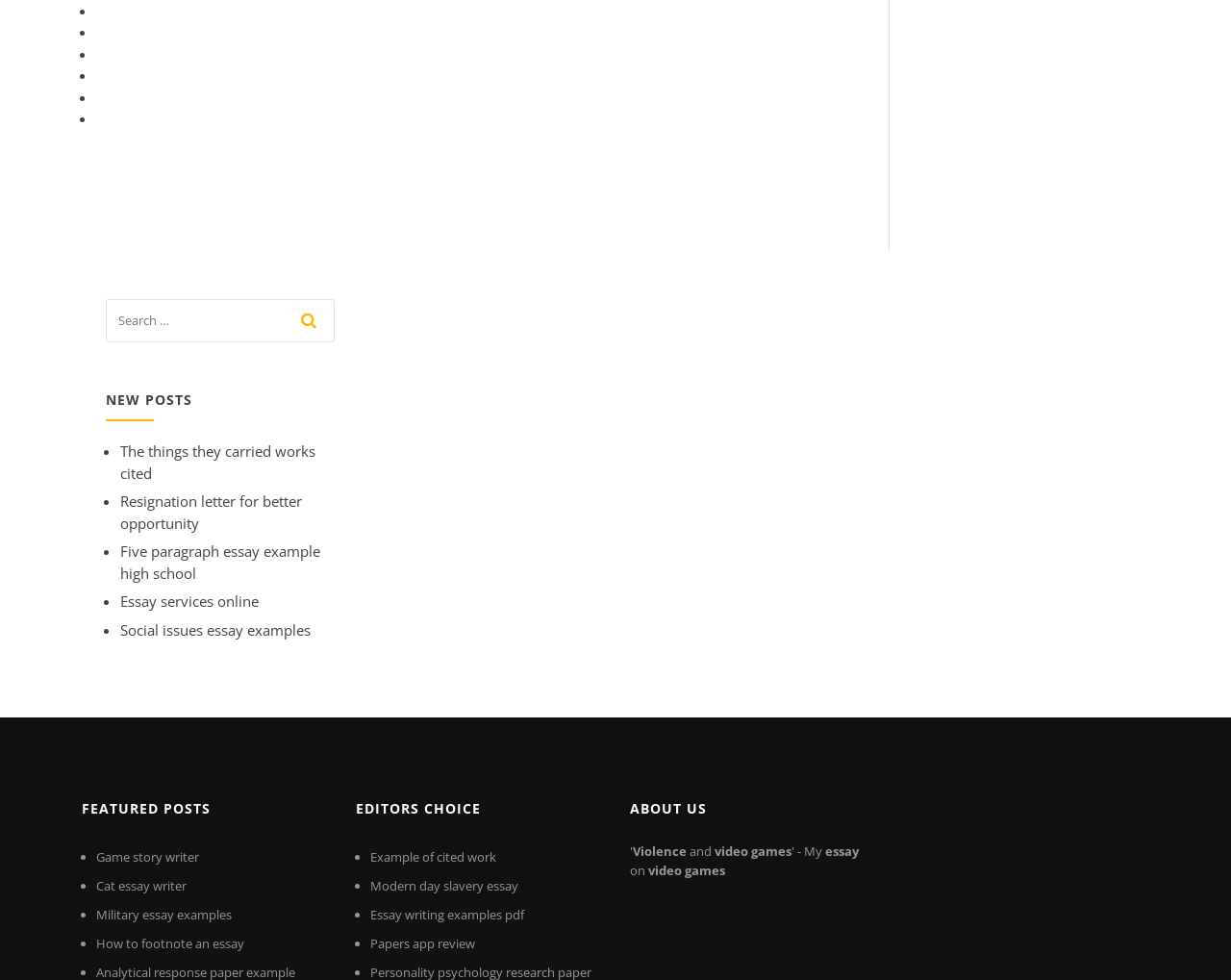Respond with a single word or phrase for the following question: 
What is the topic of the 'ABOUT US' section?

Violence and video games